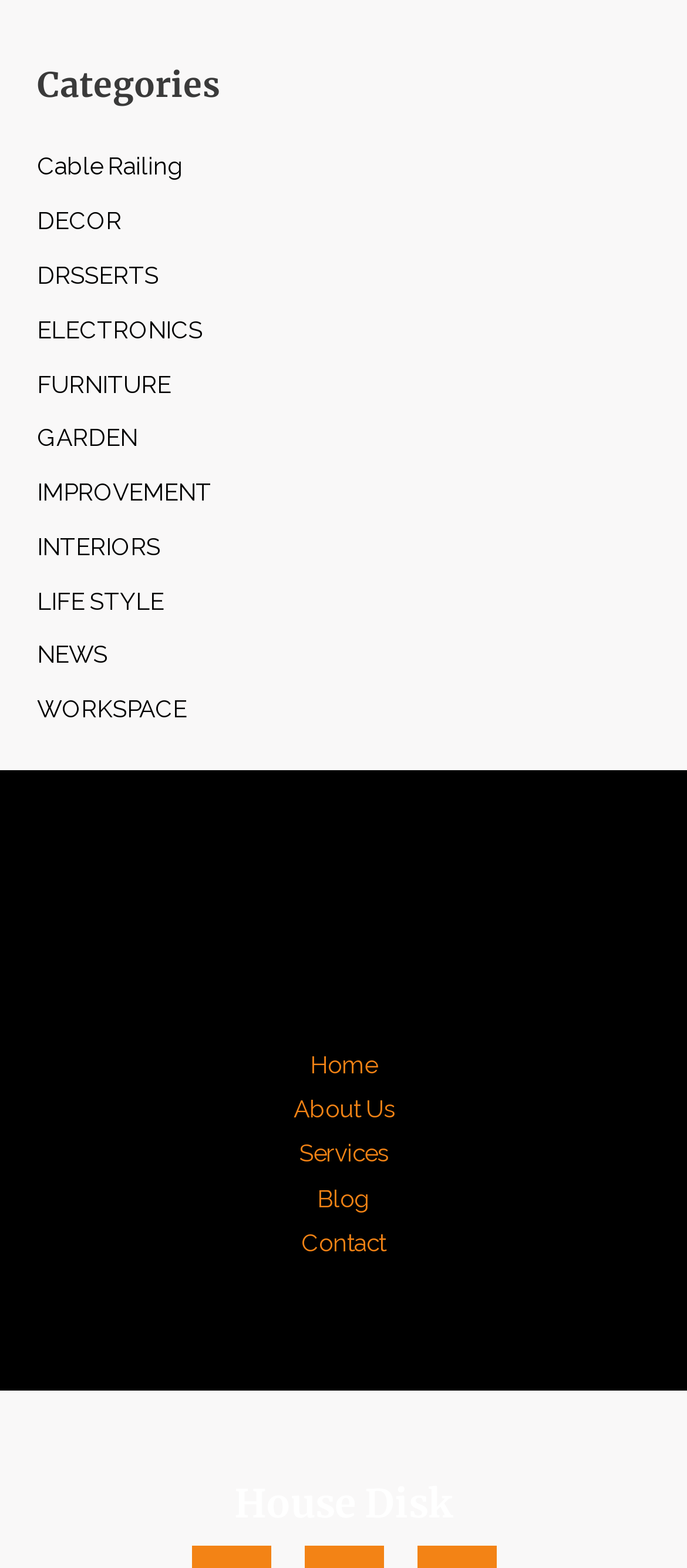What is the last link in the site navigation?
Please answer the question as detailed as possible.

I looked at the 'Site Navigation' element and found the last link, which is 'Contact', located at the bottom of the navigation list.